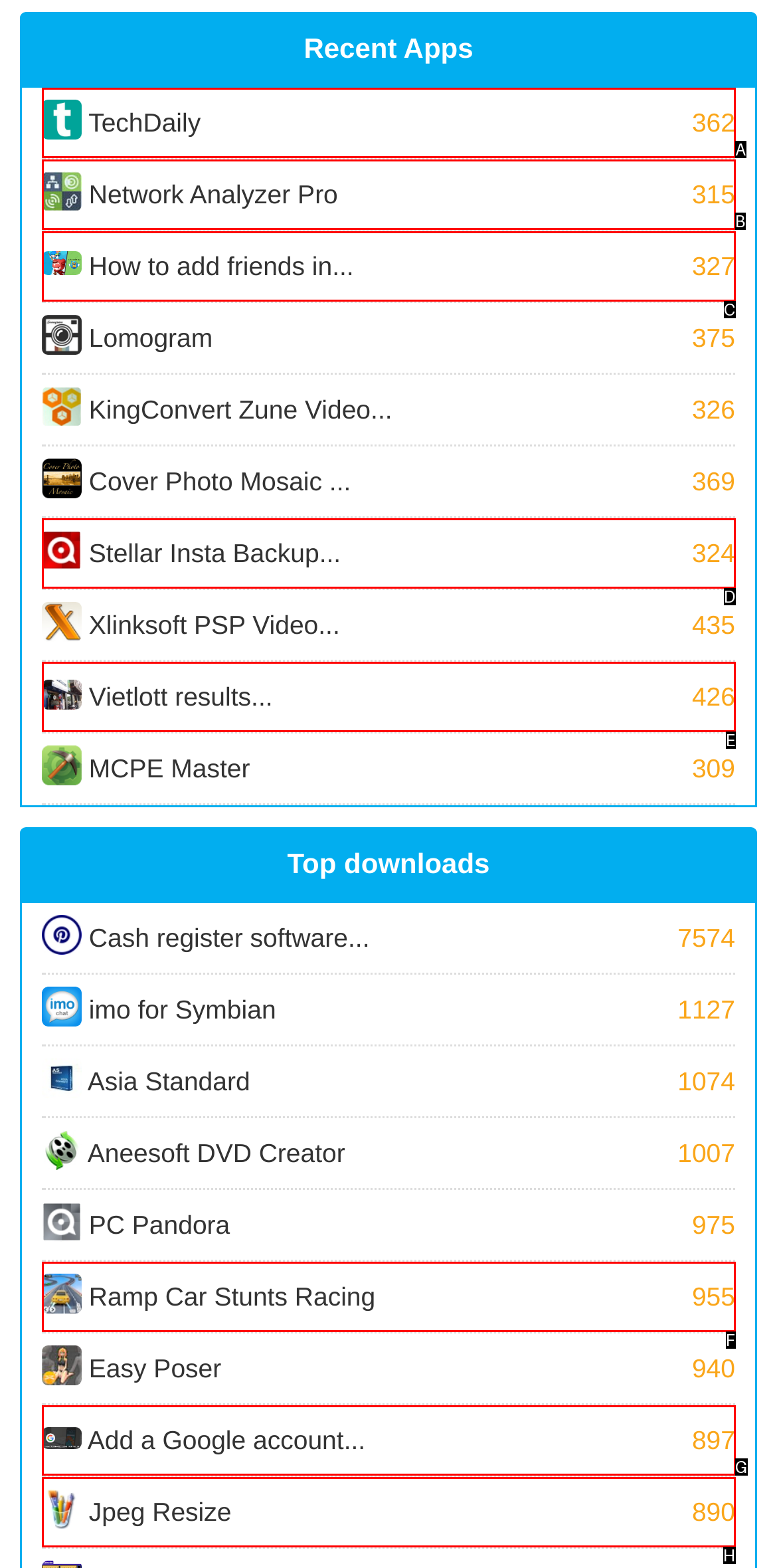Determine which option matches the element description: Network Analyzer Pro 315
Reply with the letter of the appropriate option from the options provided.

B